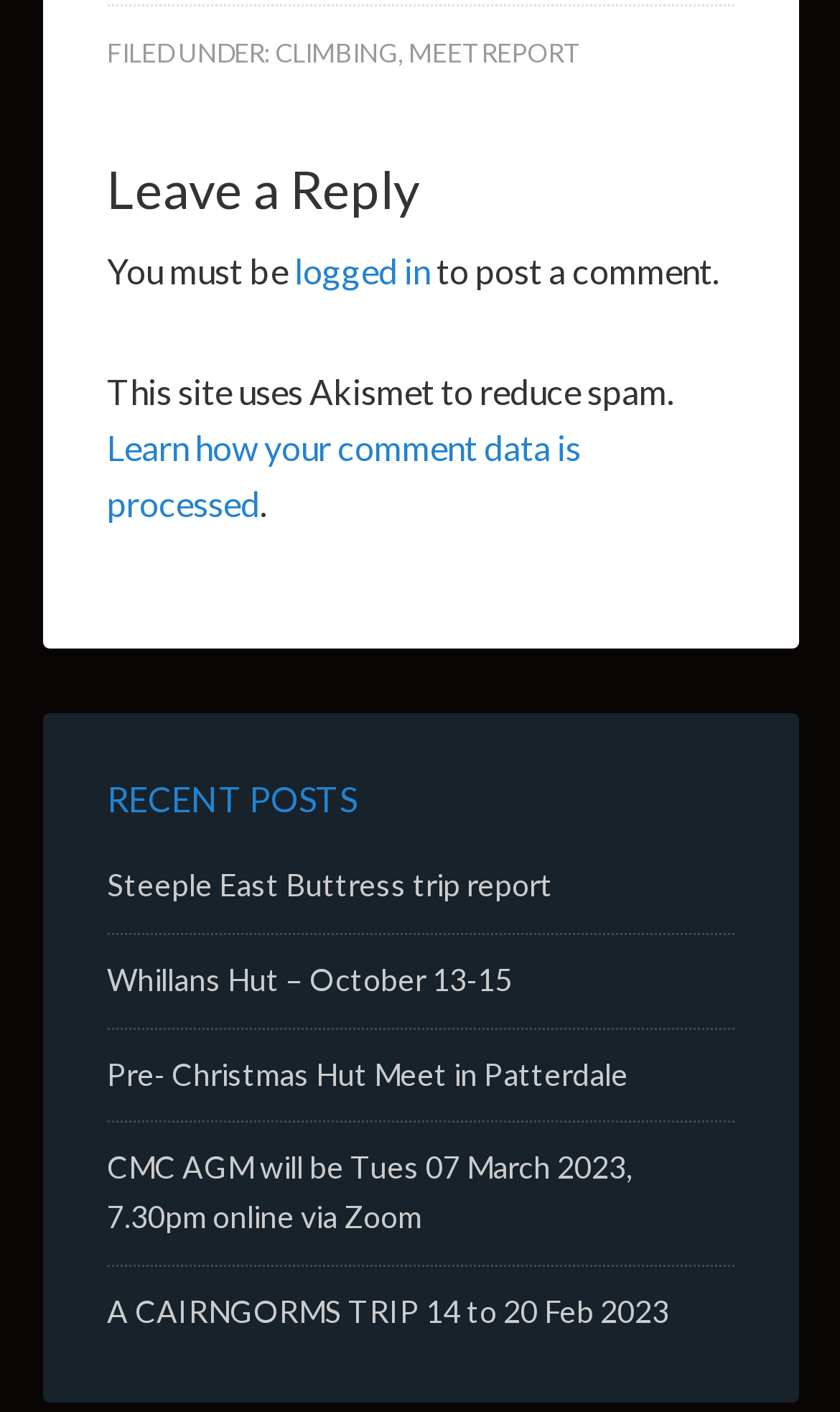Locate the UI element described as follows: "Meet Report". Return the bounding box coordinates as four float numbers between 0 and 1 in the order [left, top, right, bottom].

[0.486, 0.025, 0.688, 0.048]